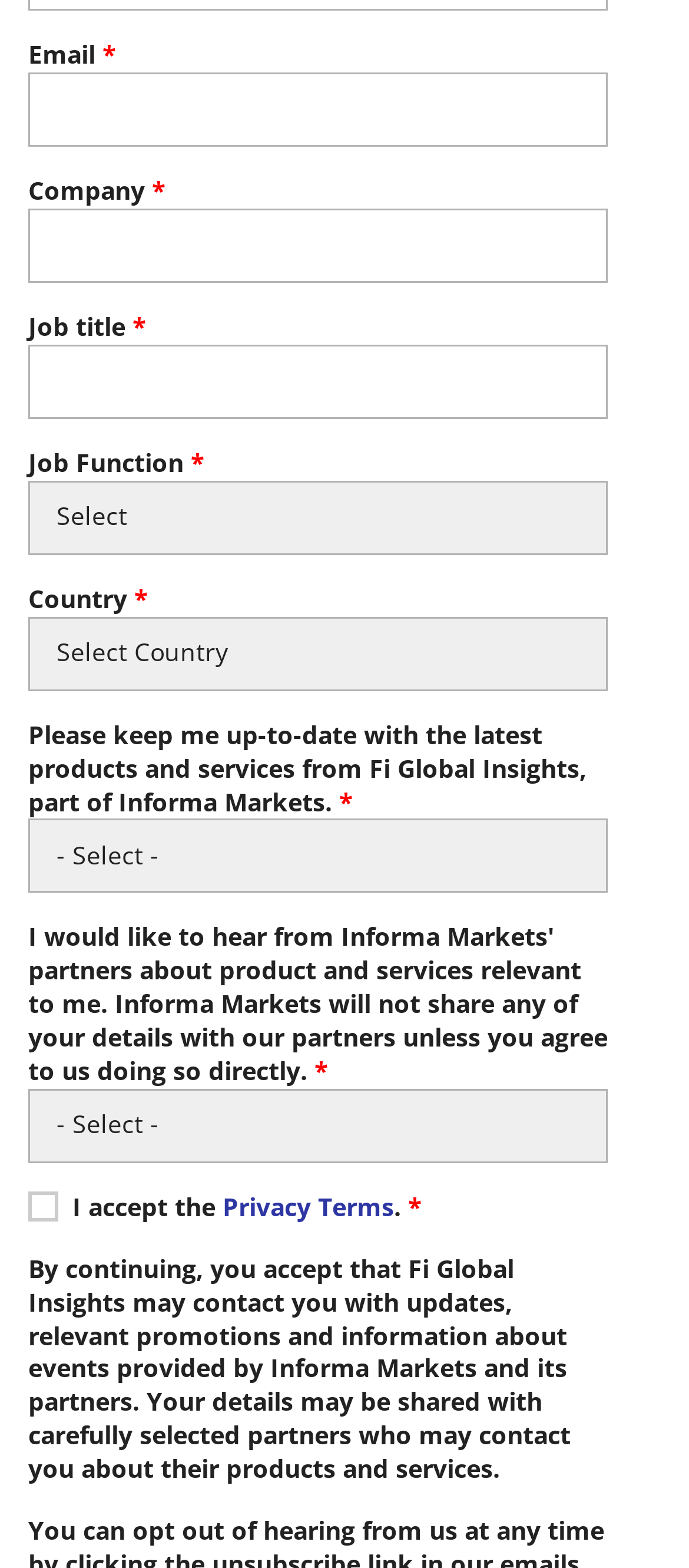Pinpoint the bounding box coordinates of the element that must be clicked to accomplish the following instruction: "Select job function". The coordinates should be in the format of four float numbers between 0 and 1, i.e., [left, top, right, bottom].

[0.041, 0.307, 0.882, 0.354]